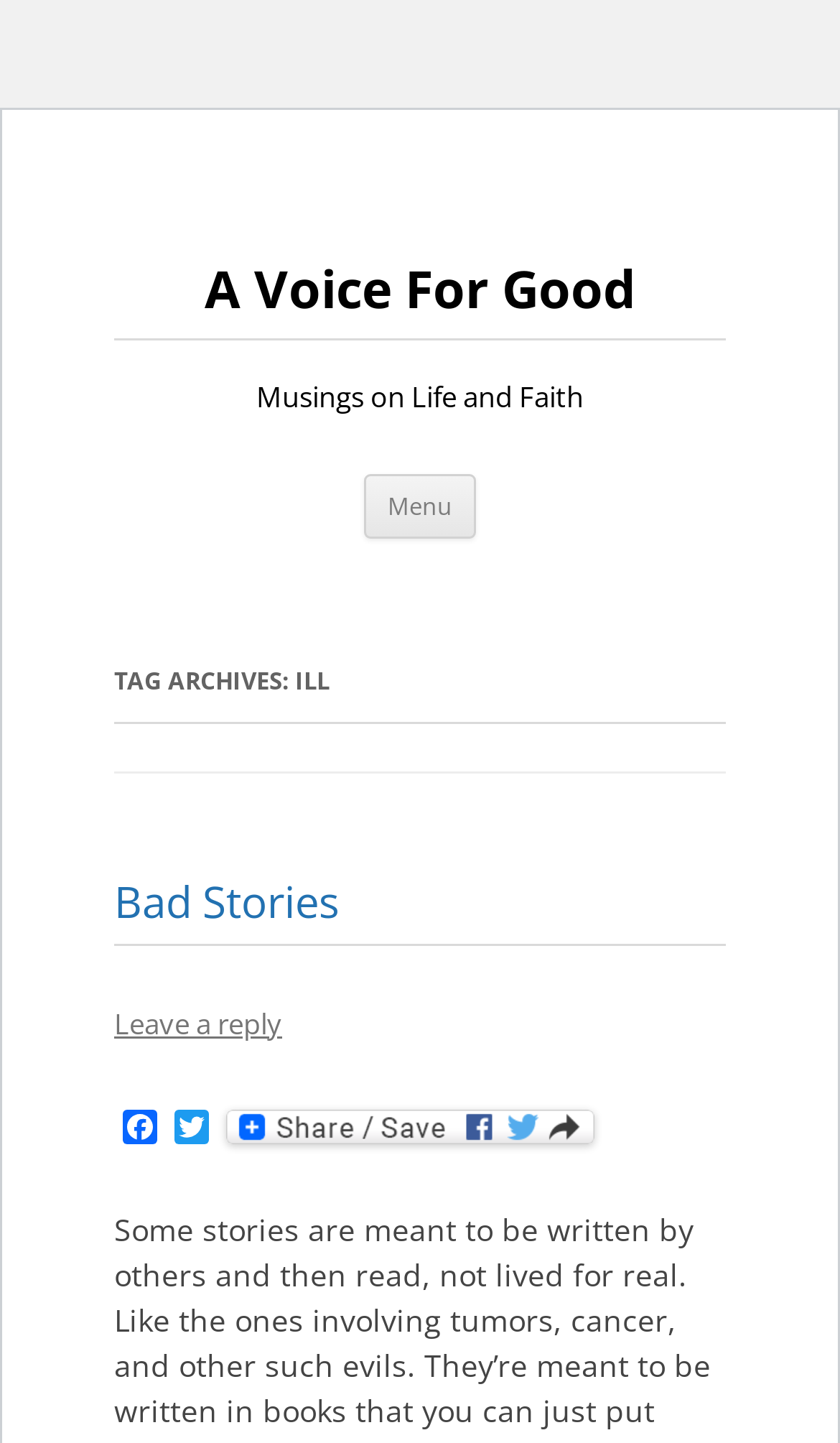Pinpoint the bounding box coordinates of the element you need to click to execute the following instruction: "Read the 'TAG ARCHIVES: ILL' heading". The bounding box should be represented by four float numbers between 0 and 1, in the format [left, top, right, bottom].

[0.136, 0.453, 0.864, 0.501]